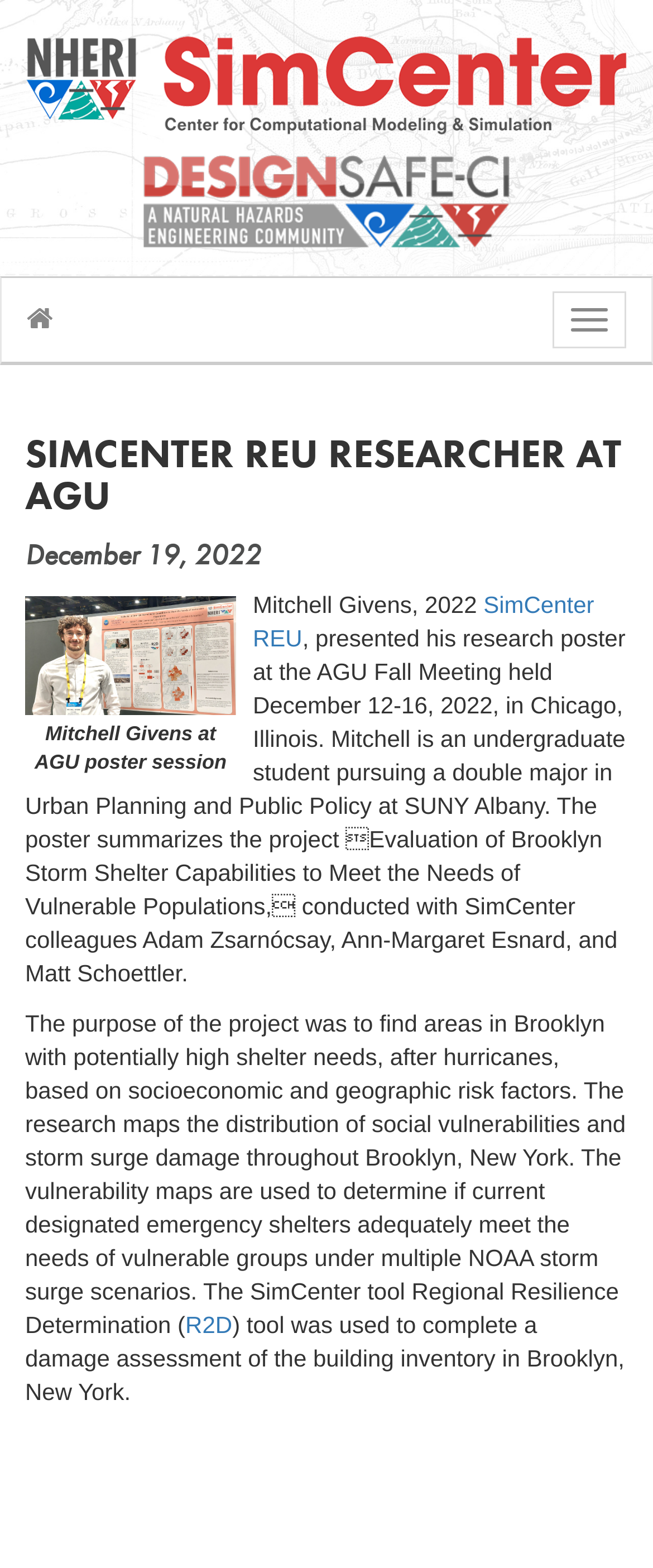From the details in the image, provide a thorough response to the question: What is the name of the project conducted by Mitchell Givens?

I found the answer by reading the text 'The poster summarizes the project “Evaluation of Brooklyn Storm Shelter Capabilities to Meet the Needs of Vulnerable Populations,” conducted with SimCenter colleagues...' which mentions the name of the project conducted by Mitchell Givens.